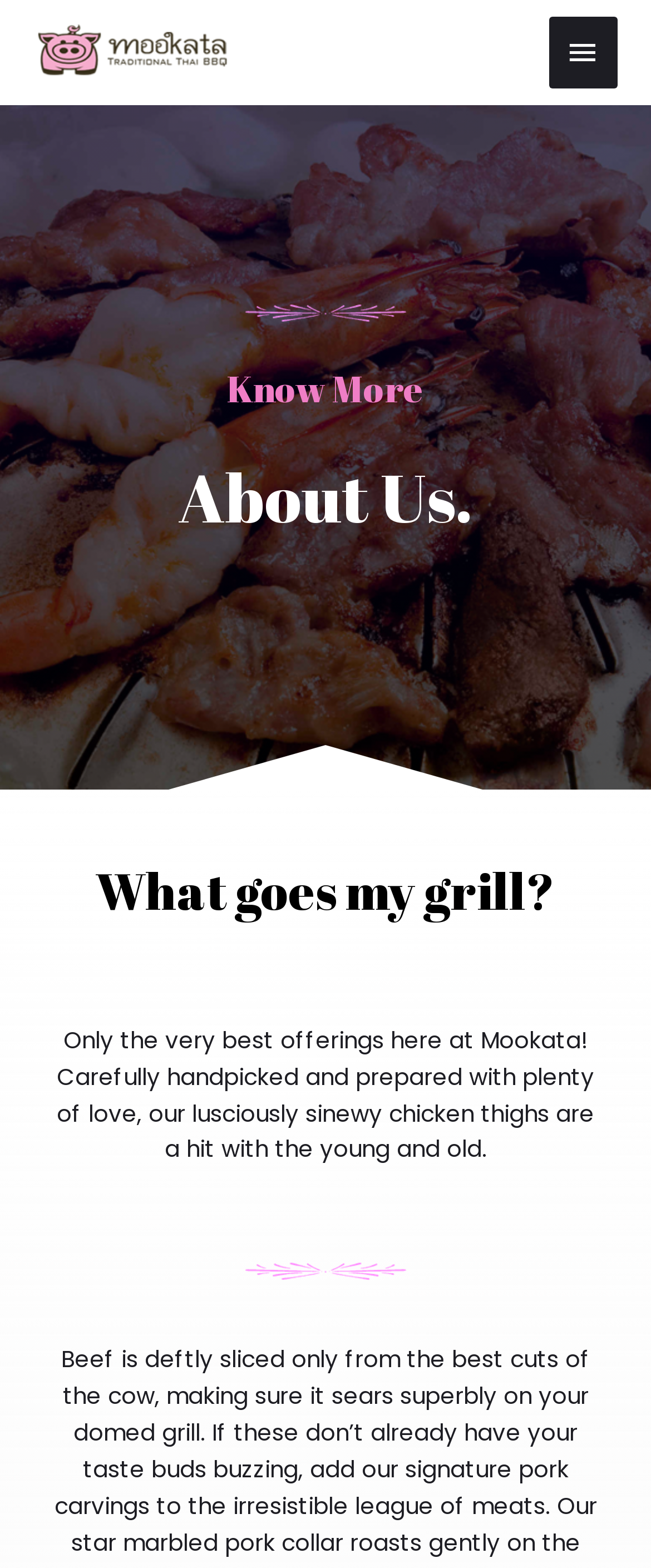Given the element description "alt="mookata.com"", identify the bounding box of the corresponding UI element.

[0.051, 0.023, 0.359, 0.043]